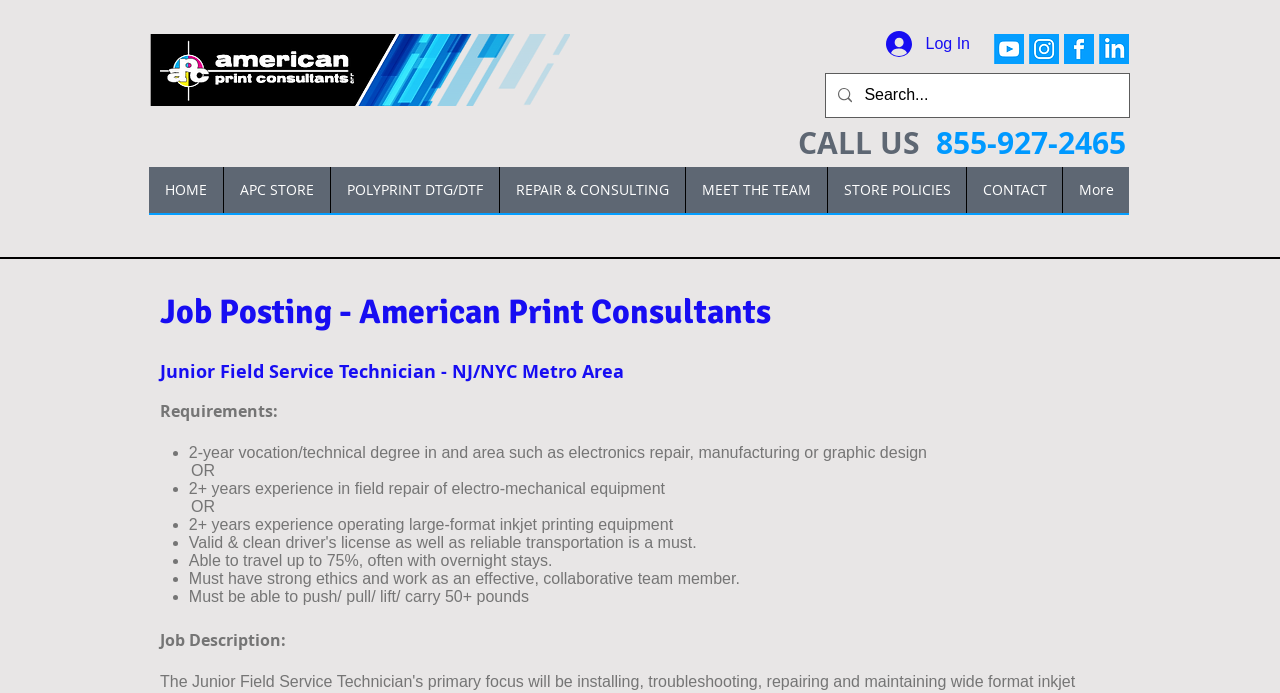Please provide the bounding box coordinates for the element that needs to be clicked to perform the instruction: "Search for a job". The coordinates must consist of four float numbers between 0 and 1, formatted as [left, top, right, bottom].

[0.645, 0.107, 0.882, 0.169]